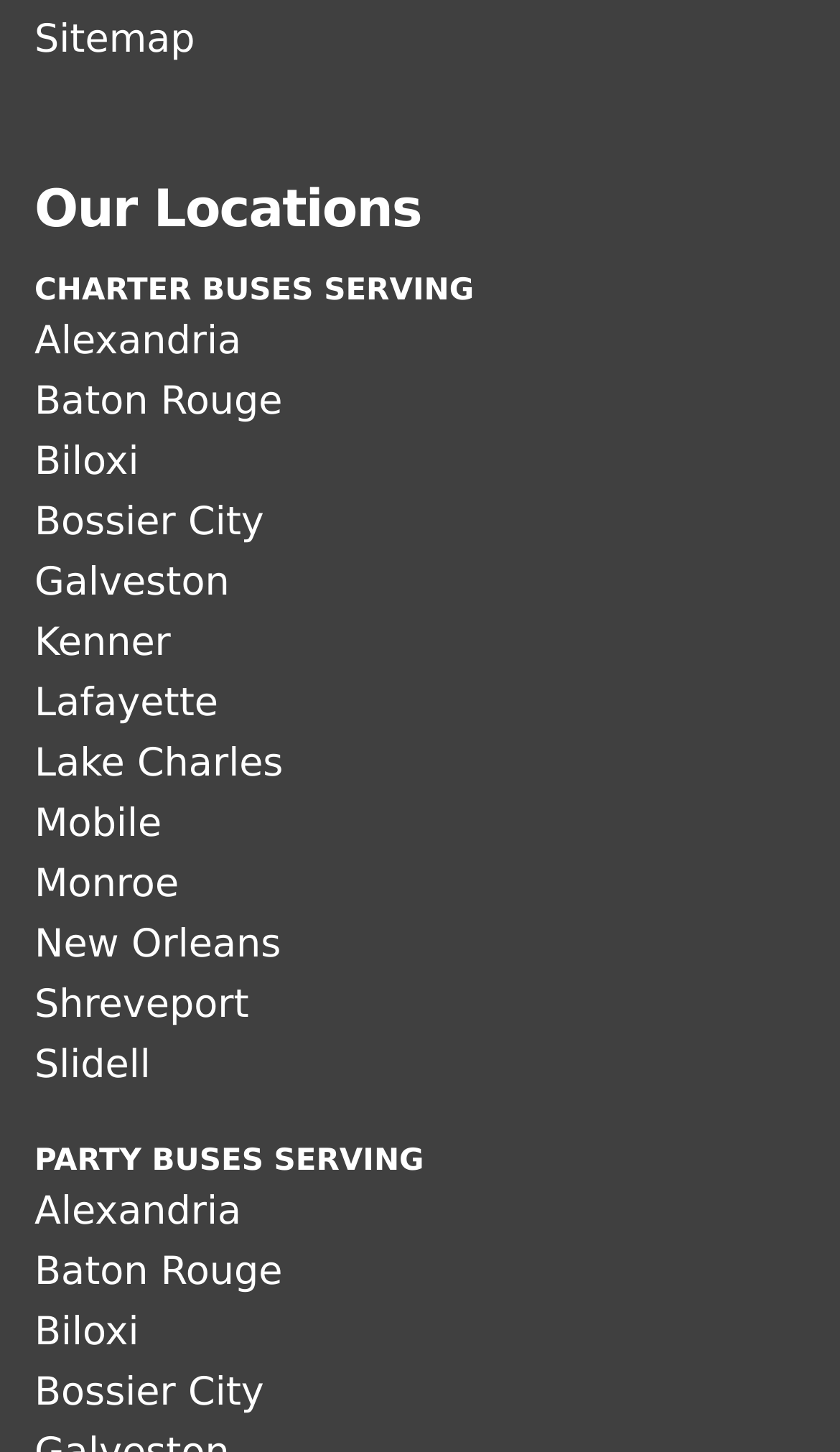Give a one-word or phrase response to the following question: What is the purpose of the webpage?

To show bus locations